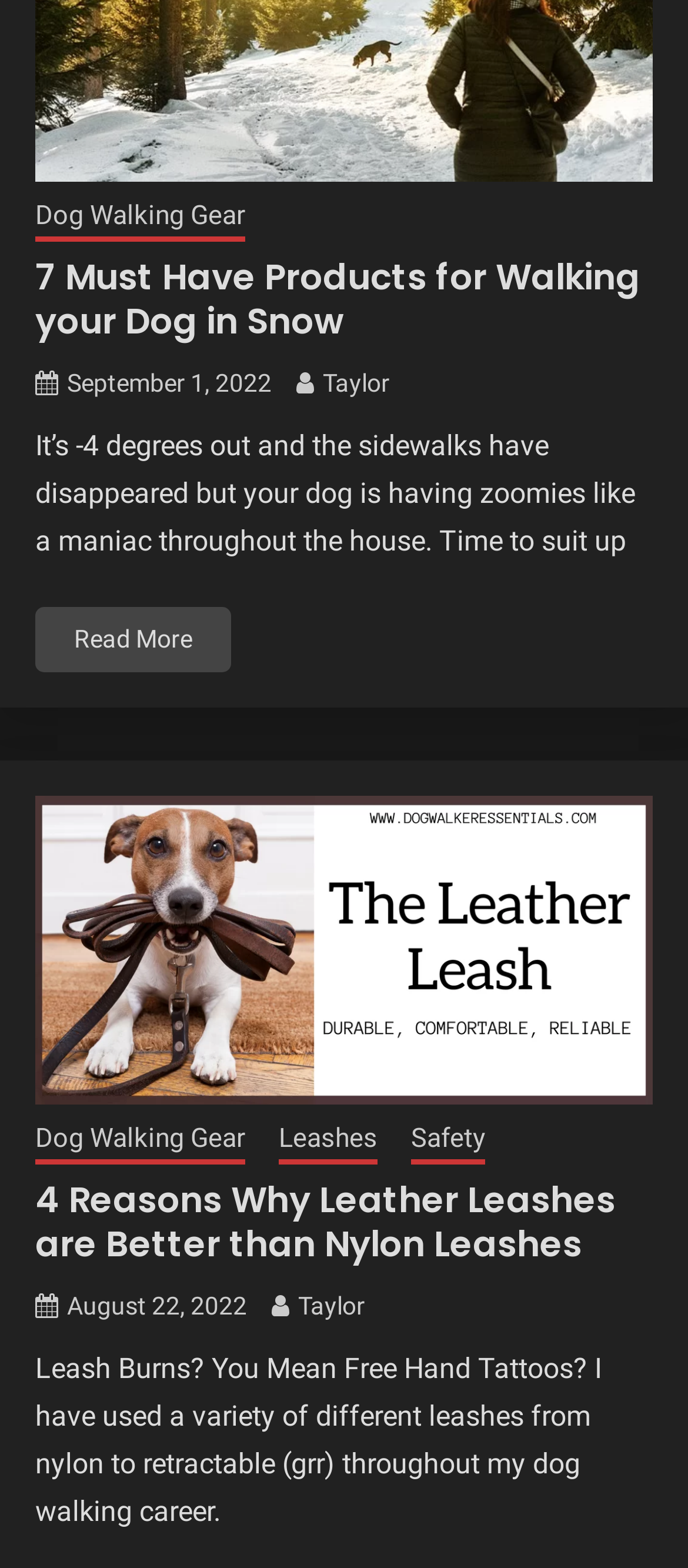How many categories are listed under Dog Walking Gear?
Answer the question based on the image using a single word or a brief phrase.

3